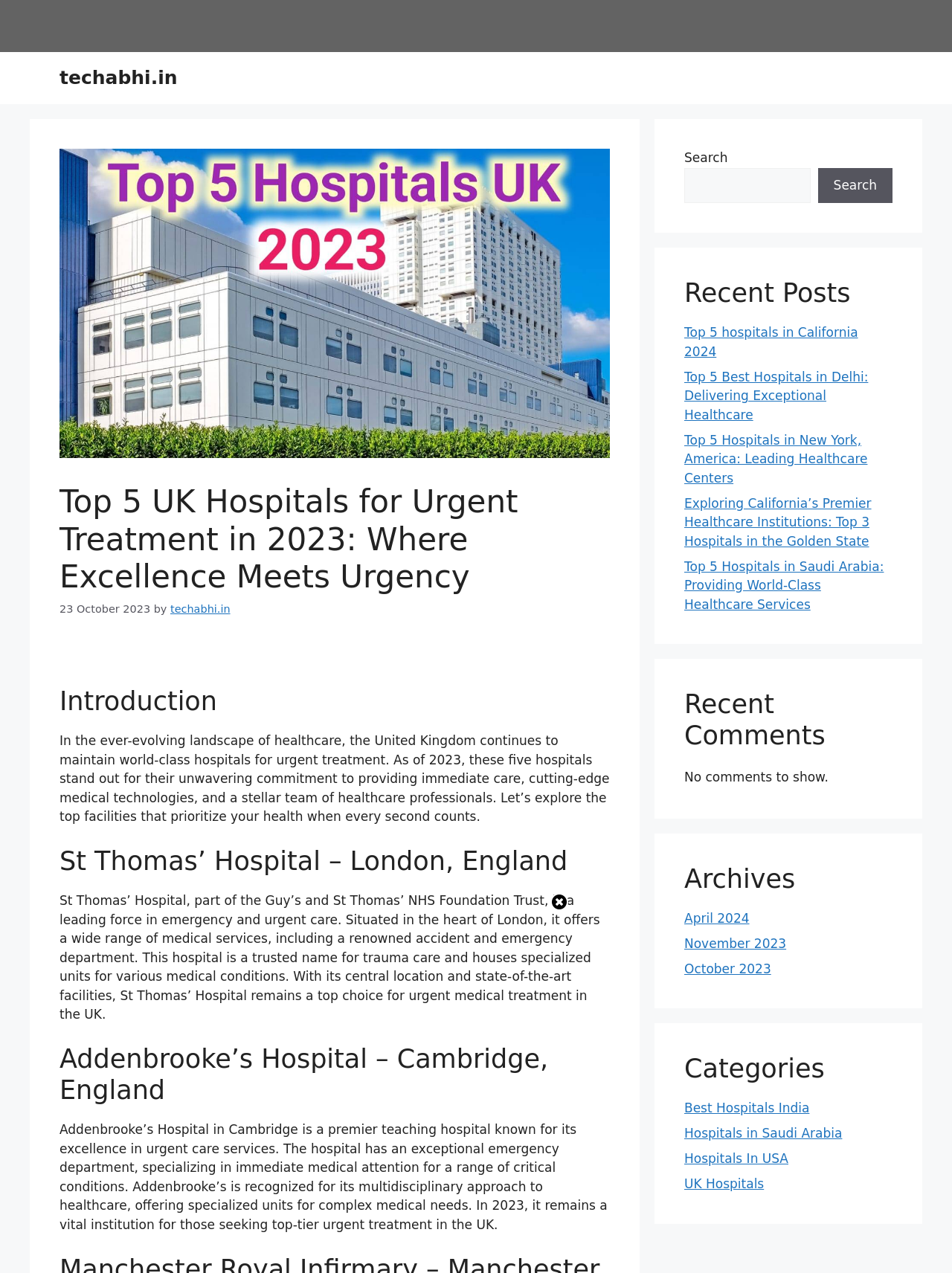Show me the bounding box coordinates of the clickable region to achieve the task as per the instruction: "Search for a topic".

[0.719, 0.117, 0.938, 0.159]